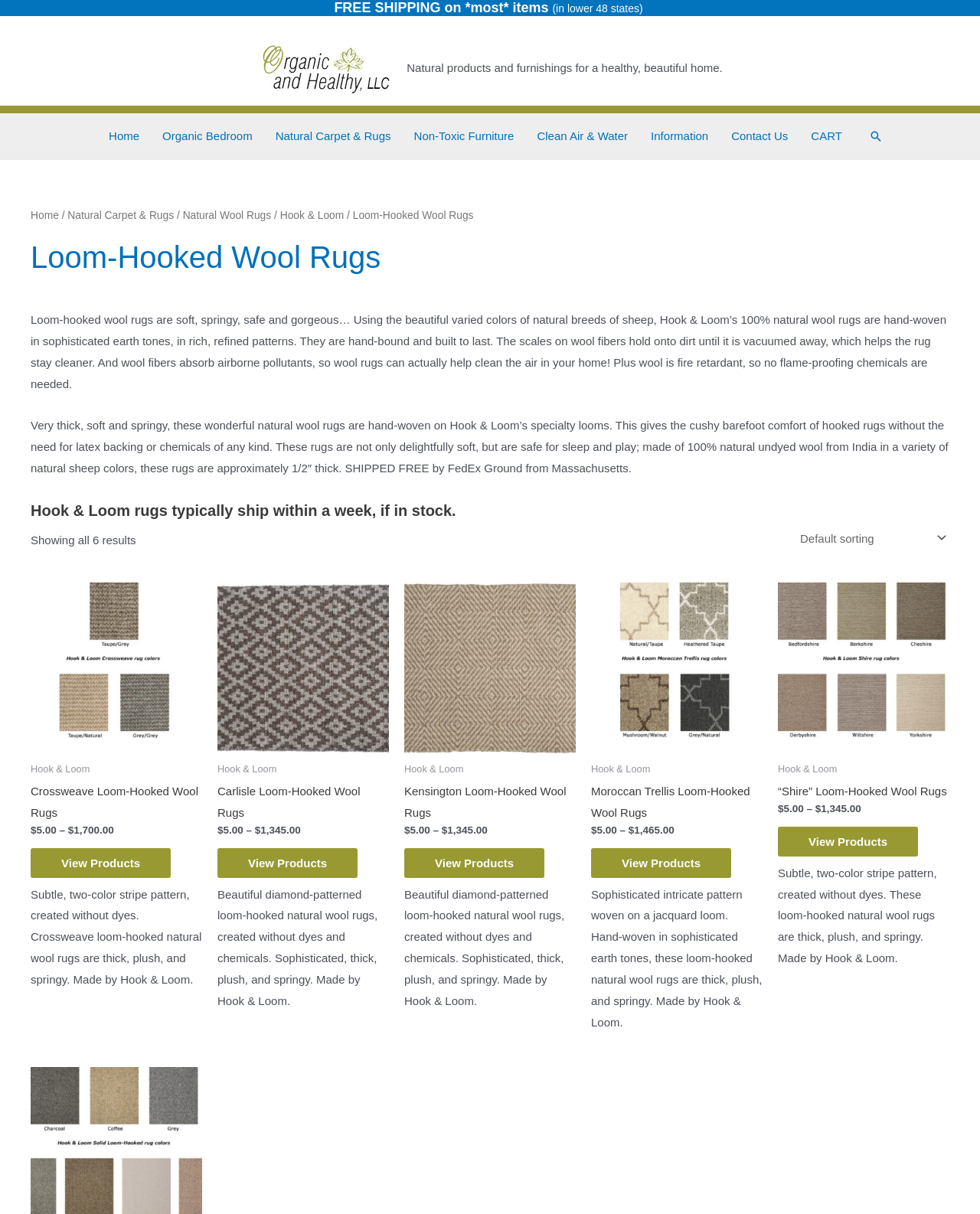Offer a meticulous description of the webpage's structure and content.

This webpage is about Loom-hooked wool rugs by Hook & Loom, a company that specializes in natural, non-toxic, and durable rugs. The page has a heading that reads "Loom-Hooked Wool Rugs" and a brief description of the rugs, highlighting their soft, springy, and safe features.

At the top of the page, there is a navigation menu with links to different sections of the website, including "Home", "Organic Bedroom", "Natural Carpet & Rugs", and "Information". There is also a search icon link and a cart link.

Below the navigation menu, there is a breadcrumb trail that shows the current page's location within the website's hierarchy. The breadcrumb trail includes links to "Home", "Natural Carpet & Rugs", "Natural Wool Rugs", and "Hook & Loom".

The main content of the page is divided into several sections, each showcasing a different type of loom-hooked wool rug. There are six rugs in total, each with its own image, description, and pricing information. The rugs are arranged in a grid layout, with three rugs per row.

Each rug section includes a heading with the rug's name, a brief description of the rug, and pricing information. The pricing information includes a range of prices, with the lowest and highest prices listed. There is also a "Select options" link that allows customers to choose different variants of the rug.

The rug descriptions highlight the natural, non-toxic, and durable features of the rugs, as well as their soft, springy, and safe qualities. The descriptions also mention the rugs' thickness, material, and construction process.

At the bottom of the page, there is a section that lists all six rugs, with links to each rug's individual page.